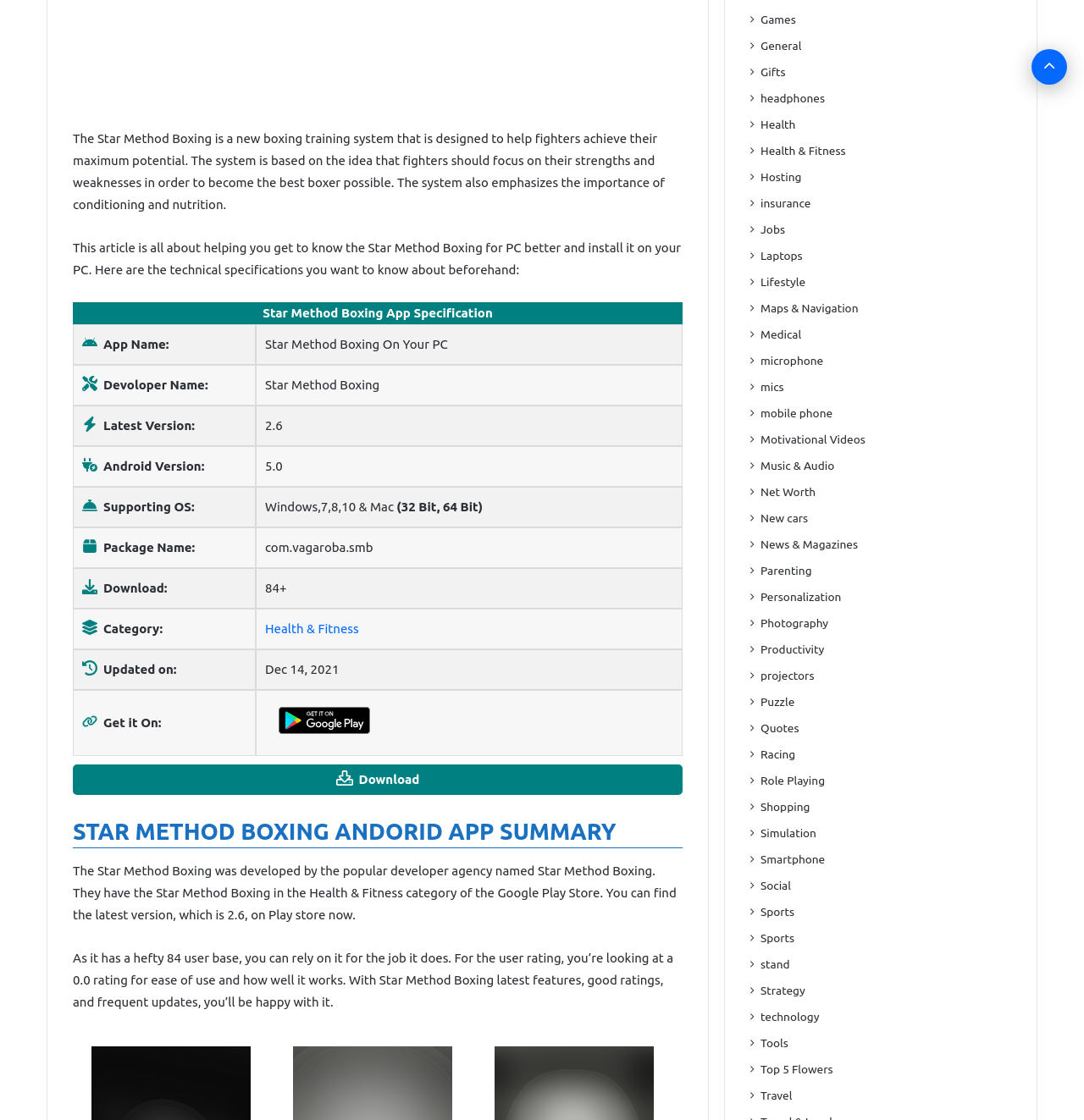Using the webpage screenshot, locate the HTML element that fits the following description and provide its bounding box: "Health & Fitness".

[0.245, 0.554, 0.331, 0.567]